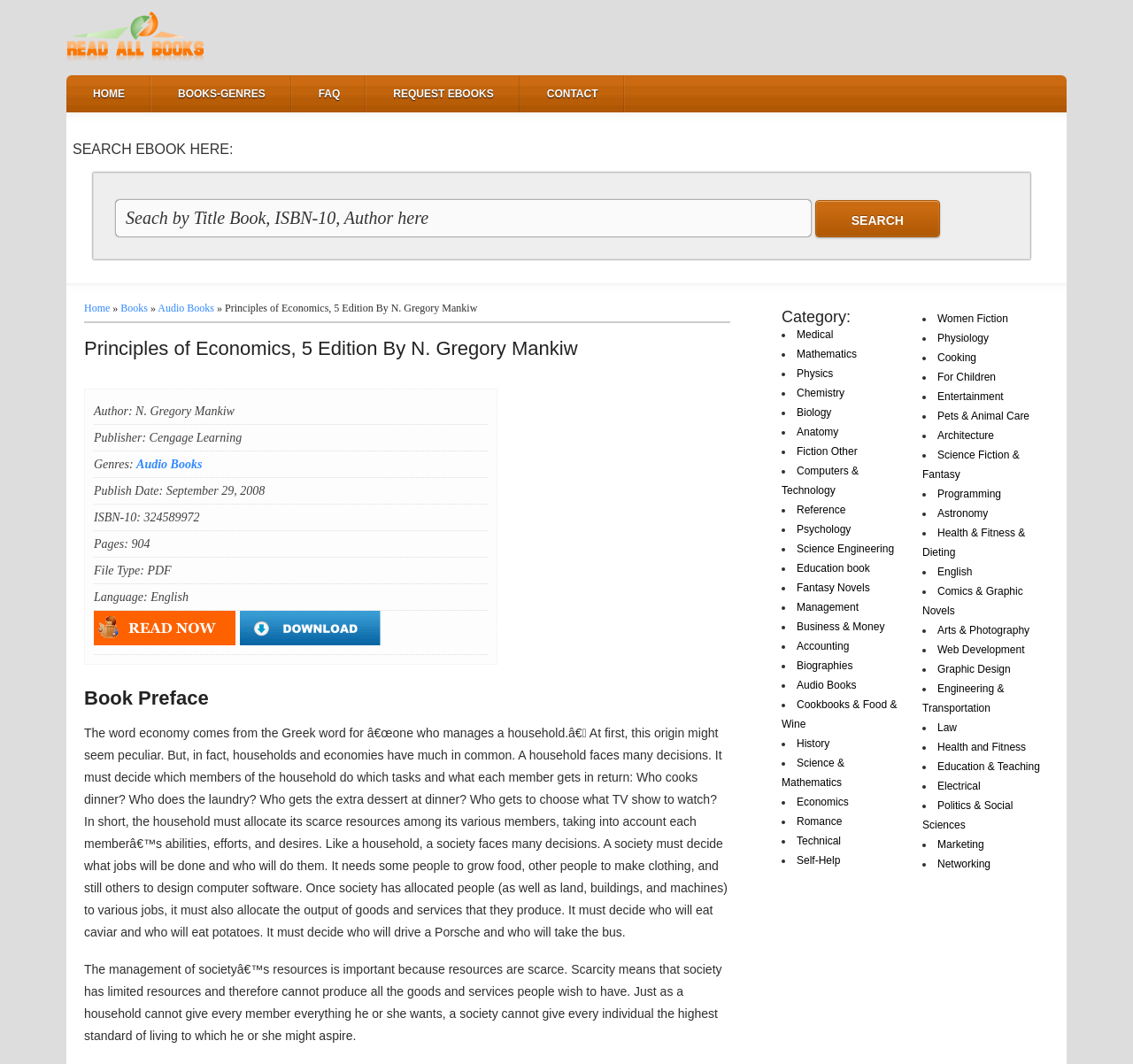What is the title of the book?
Please give a well-detailed answer to the question.

I found the title of the book by looking at the heading element with the text 'Principles of Economics, 5 Edition By N. Gregory Mankiw' and extracting the title from it.